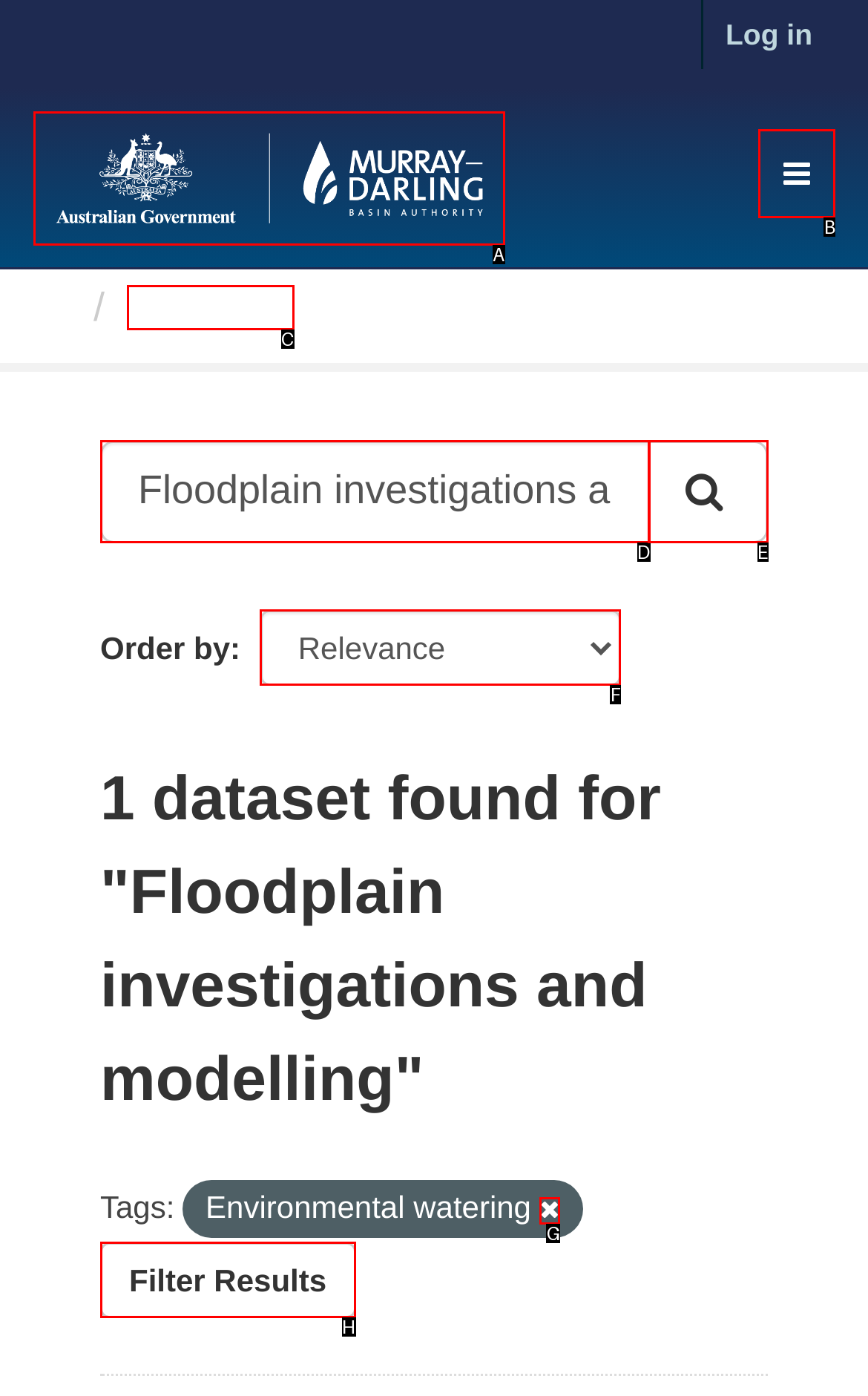Determine the HTML element to be clicked to complete the task: Expand or collapse the navigation. Answer by giving the letter of the selected option.

B